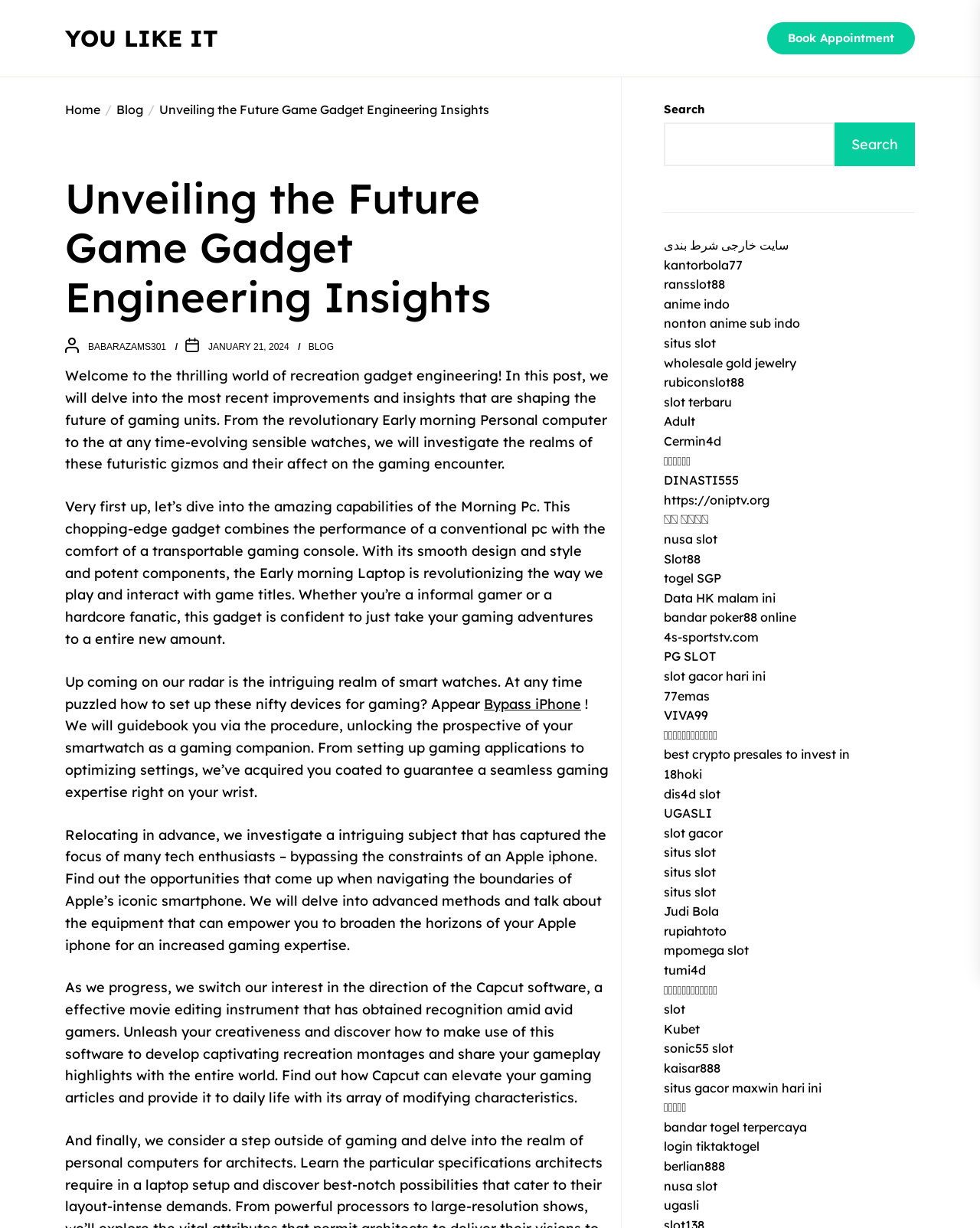Please determine the bounding box coordinates, formatted as (top-left x, top-left y, bottom-right x, bottom-right y), with all values as floating point numbers between 0 and 1. Identify the bounding box of the region described as: bandar togel terpercaya

[0.677, 0.911, 0.823, 0.924]